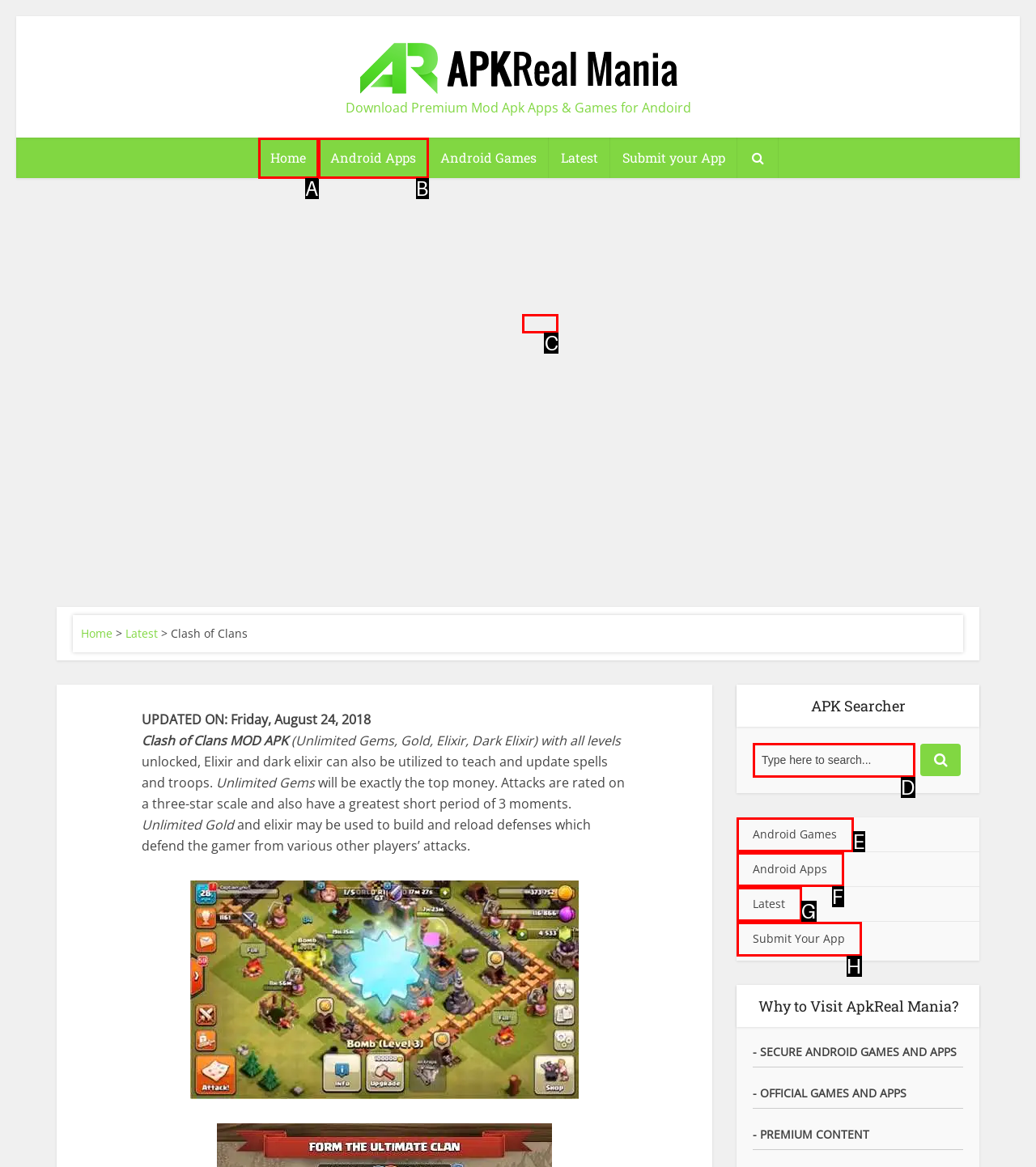Point out the HTML element that matches the following description: Android Games
Answer with the letter from the provided choices.

E